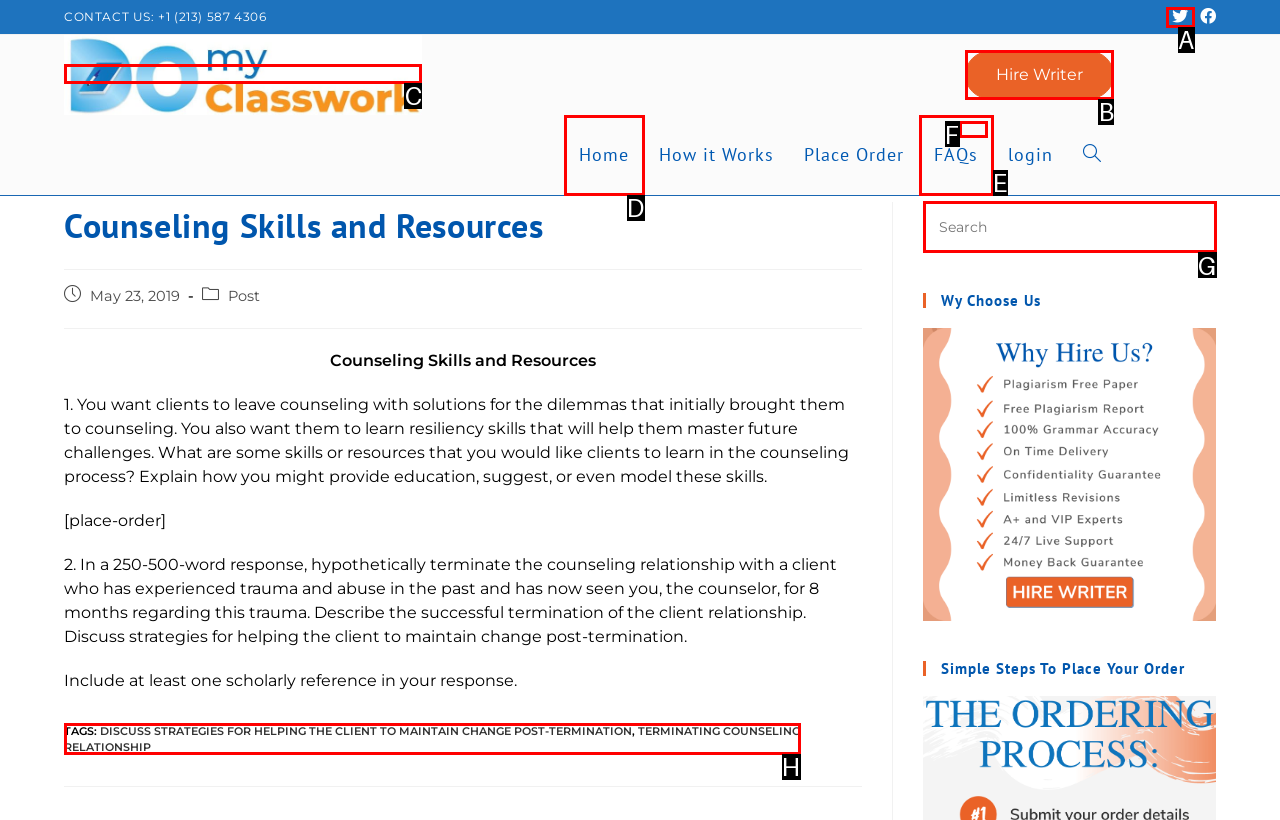Identify the letter of the UI element I need to click to carry out the following instruction: Click on About link

None